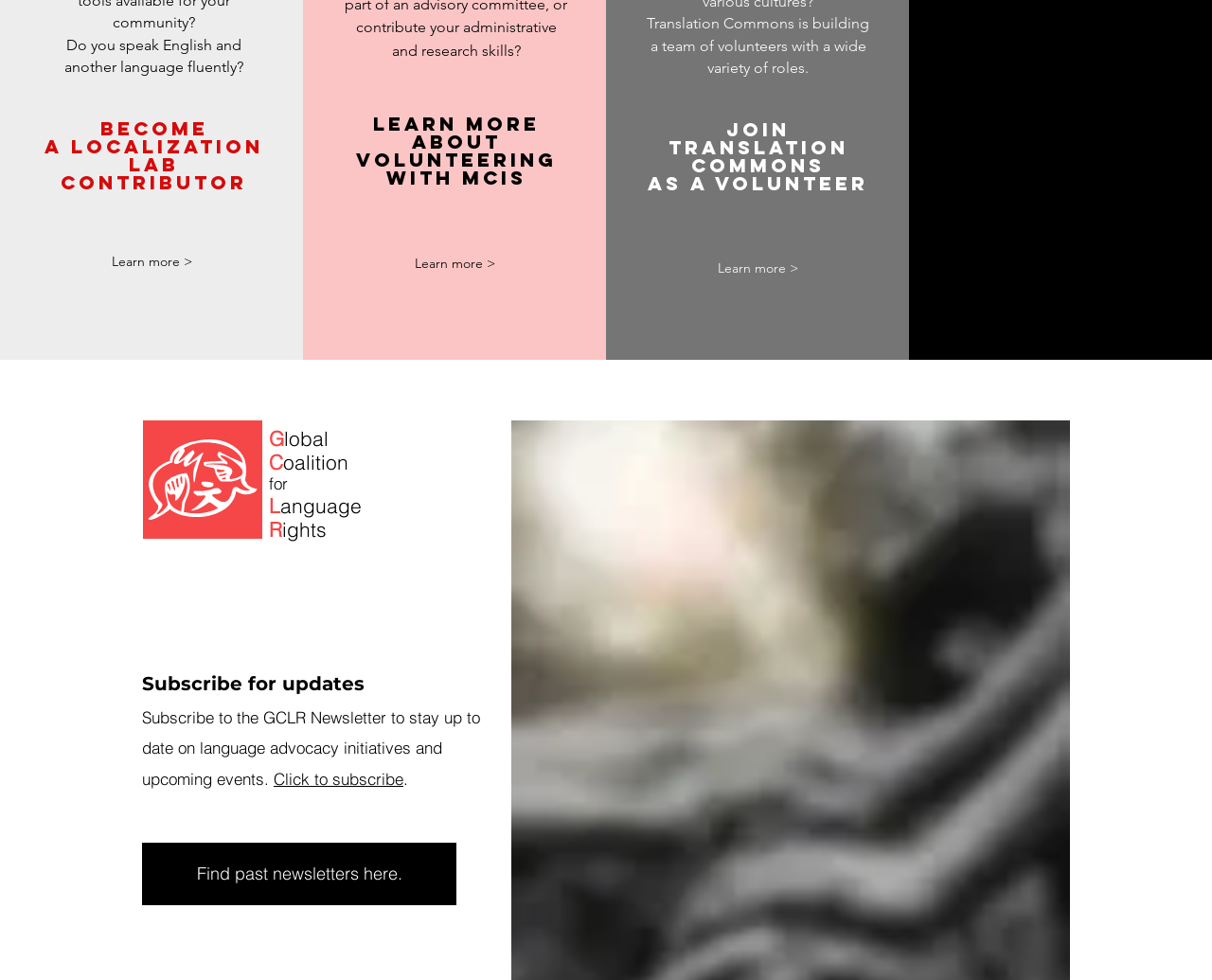What is the name of the newsletter?
Using the image, provide a concise answer in one word or a short phrase.

GCLR Newsletter